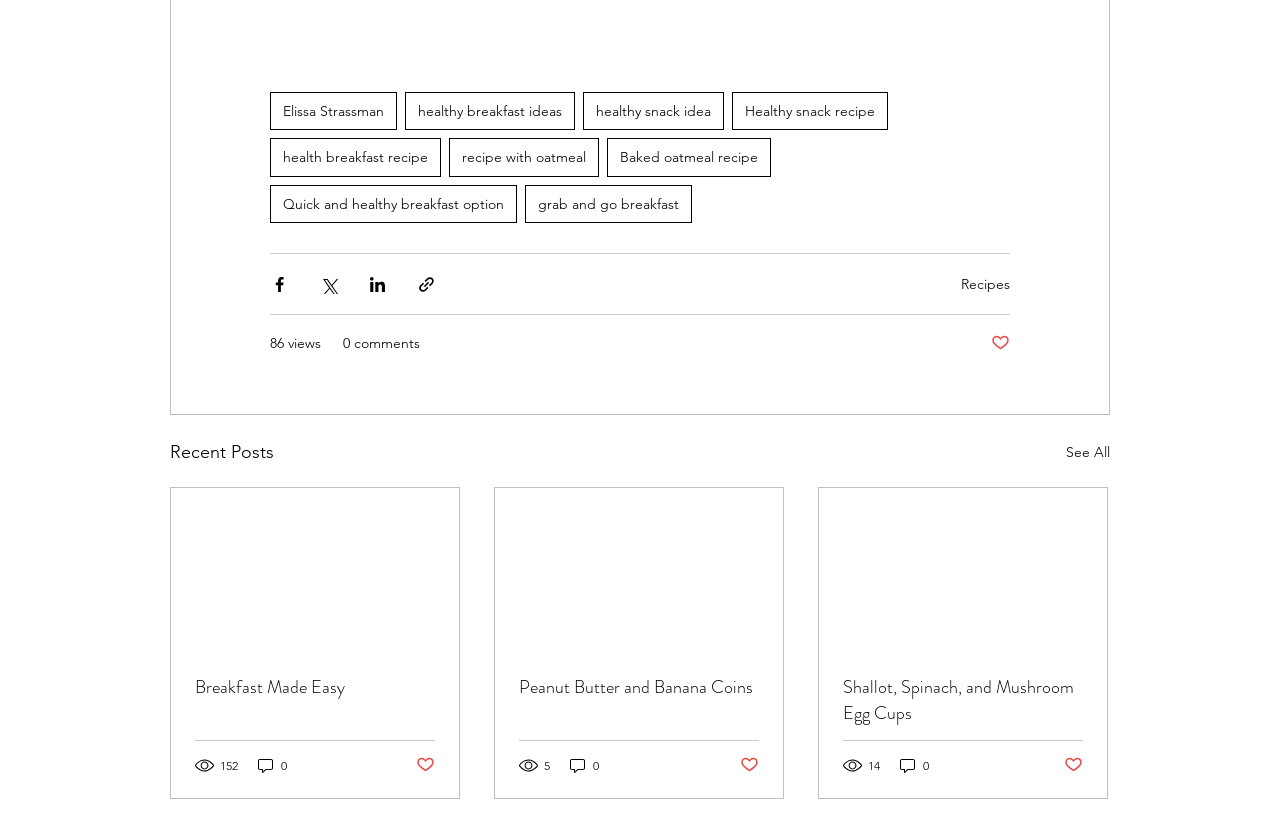From the webpage screenshot, identify the region described by health breakfast recipe. Provide the bounding box coordinates as (top-left x, top-left y, bottom-right x, bottom-right y), with each value being a floating point number between 0 and 1.

[0.211, 0.166, 0.345, 0.212]